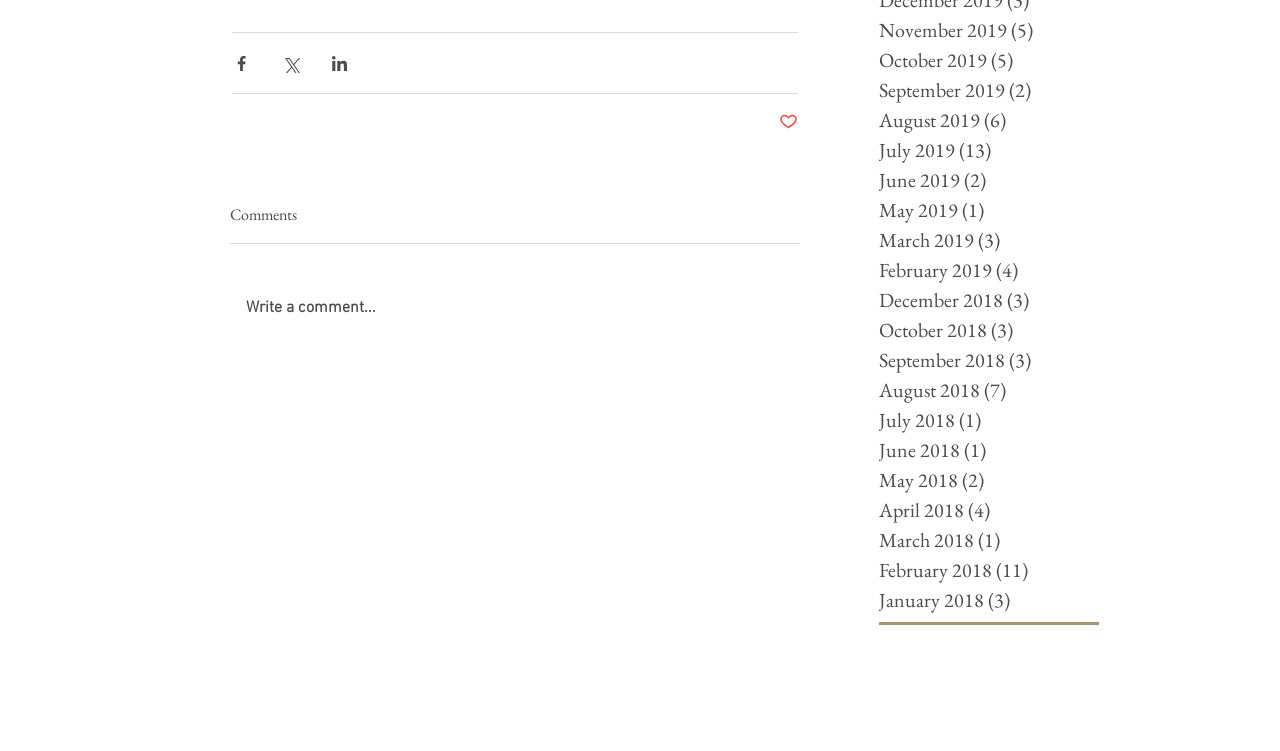Identify the bounding box coordinates of the area you need to click to perform the following instruction: "Write a comment...".

[0.18, 0.373, 0.625, 0.447]